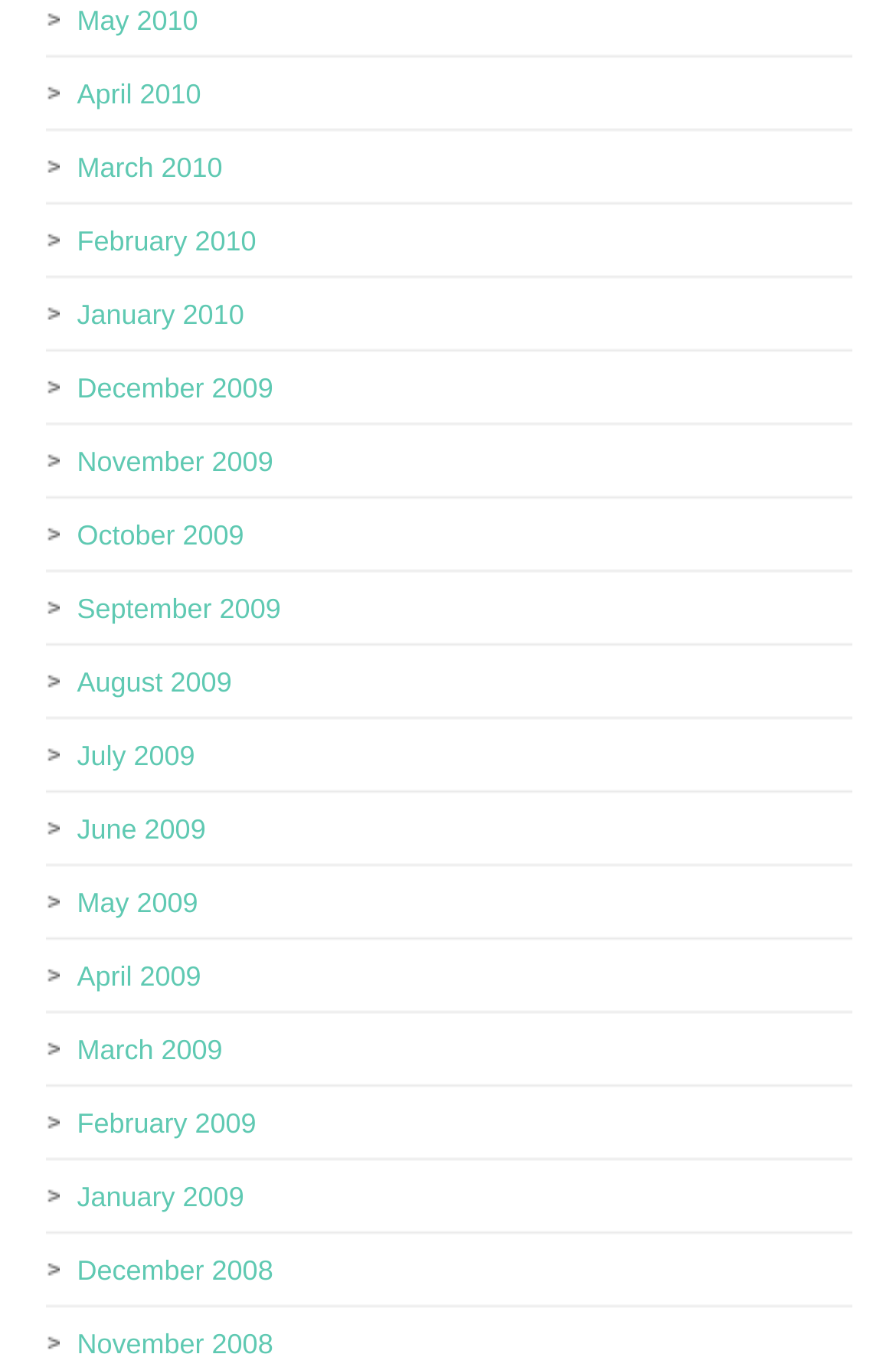How many links are there in the first row?
Based on the visual details in the image, please answer the question thoroughly.

I analyzed the bounding box coordinates of the links and found that the first four links ('May 2010', 'April 2010', 'March 2010', and 'February 2010') have similar y1 and y2 coordinates, indicating that they are in the same row.